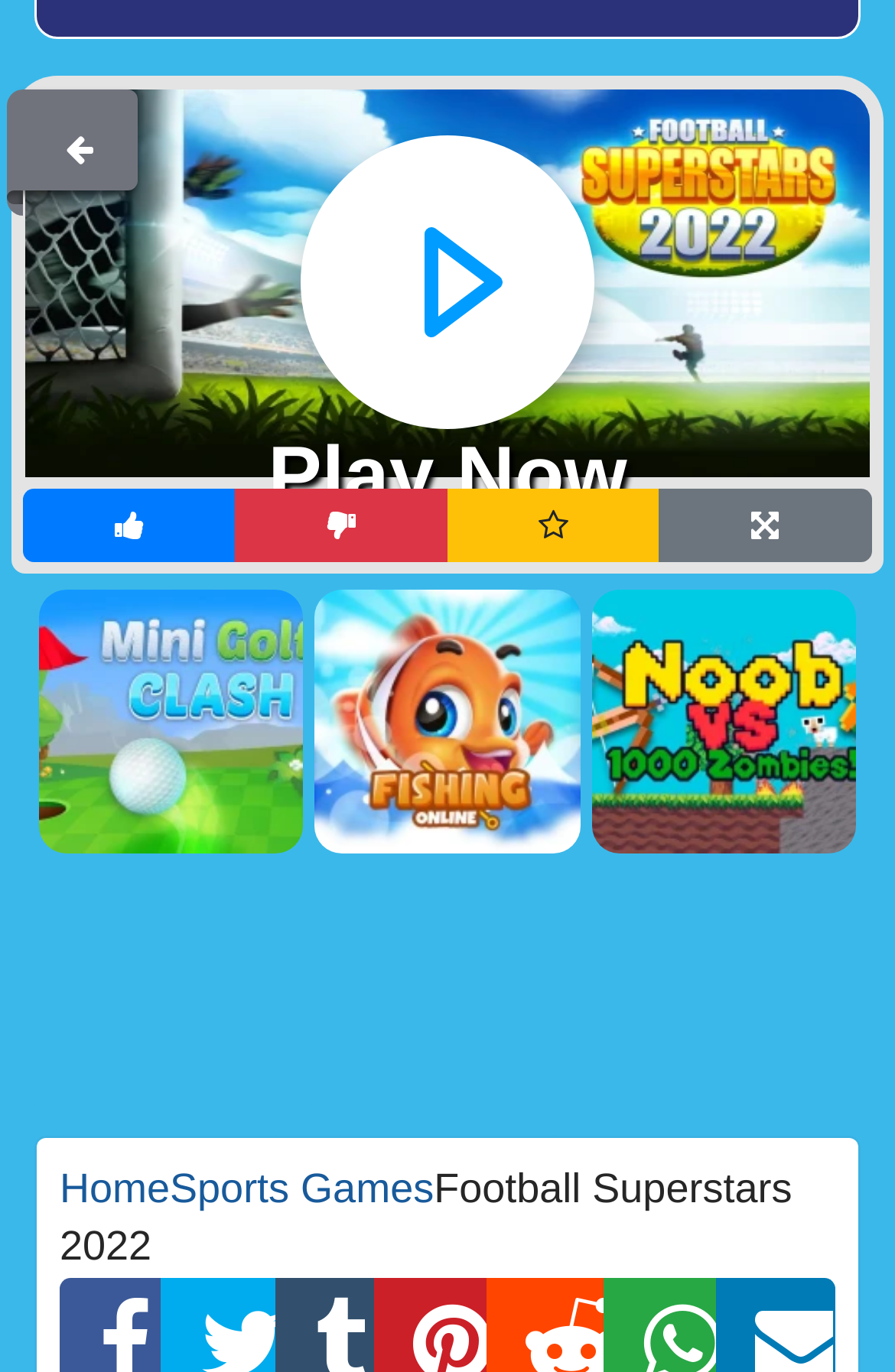Identify the bounding box coordinates for the UI element mentioned here: "parent_node: Play Now aria-label="Back"". Provide the coordinates as four float values between 0 and 1, i.e., [left, top, right, bottom].

[0.024, 0.065, 0.153, 0.139]